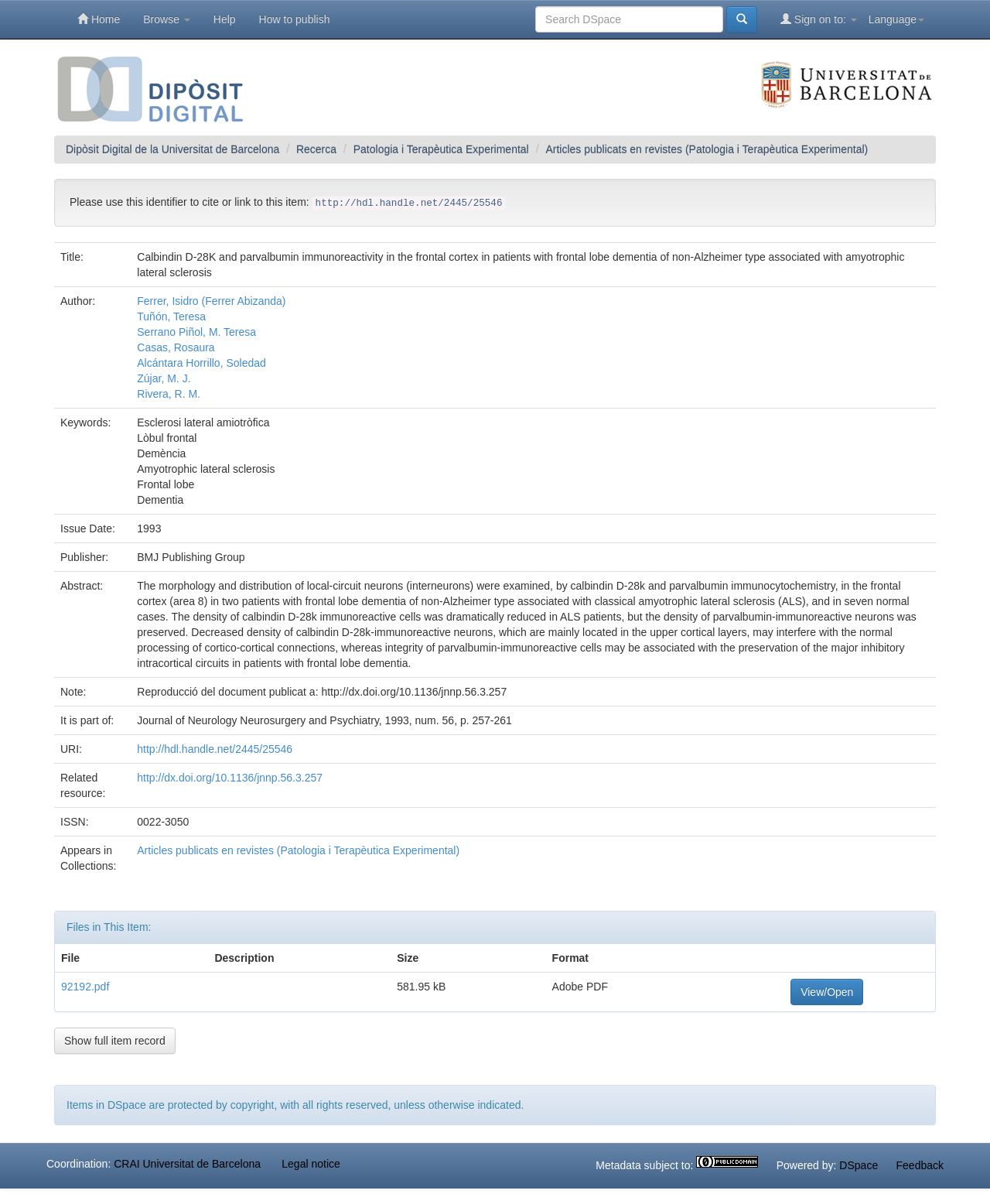Who is the first author of the article?
Look at the image and answer the question with a single word or phrase.

Ferrer, Isidro (Ferrer Abizanda)